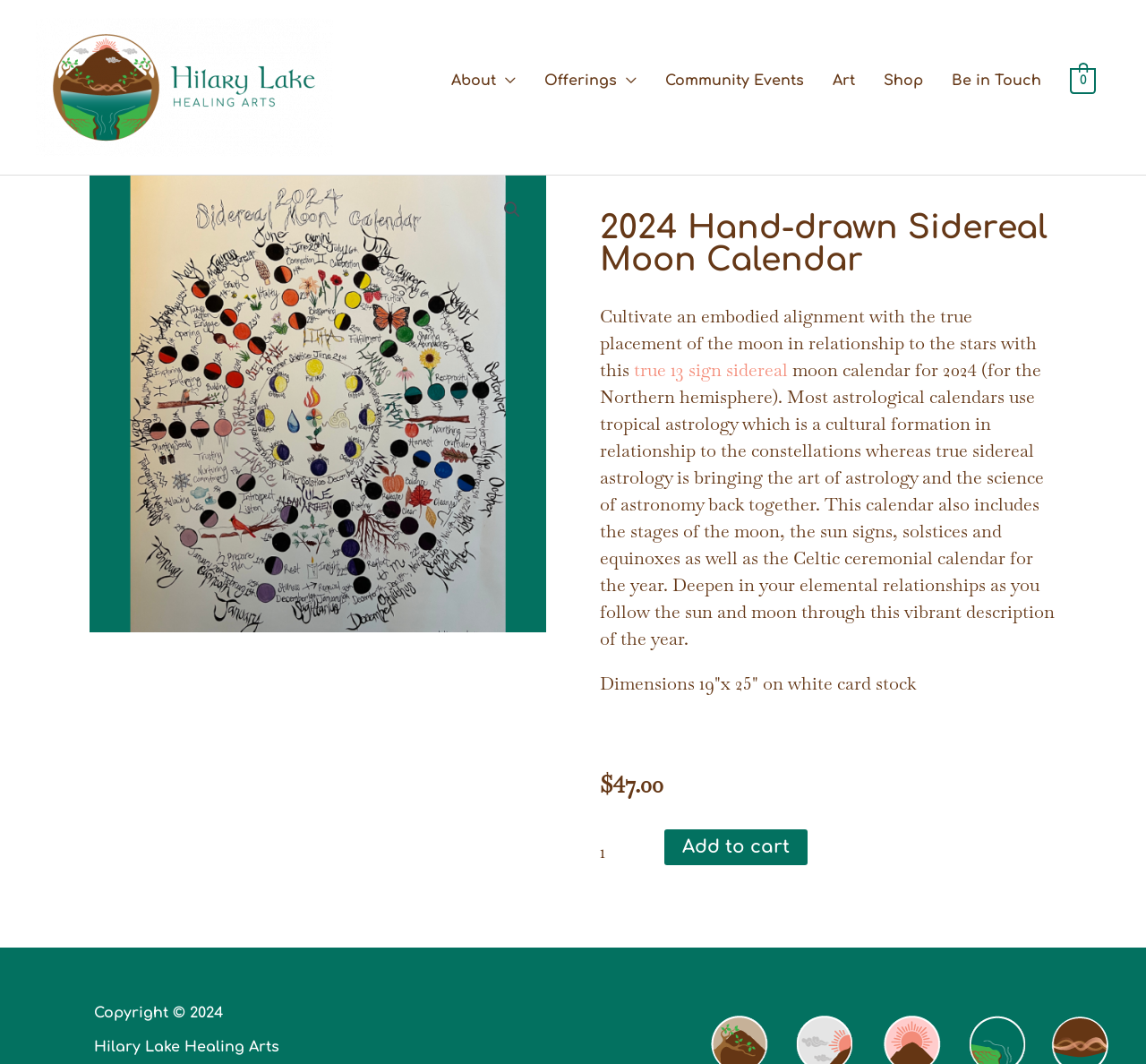What is the theme of the 2024 sidereal moon calendar?
Give a thorough and detailed response to the question.

I found the answer by looking at the product description section, where there is a text about the true placement of the moon in relationship to the stars and the use of sidereal astrology. This suggests that the theme of the 2024 sidereal moon calendar is astrology.